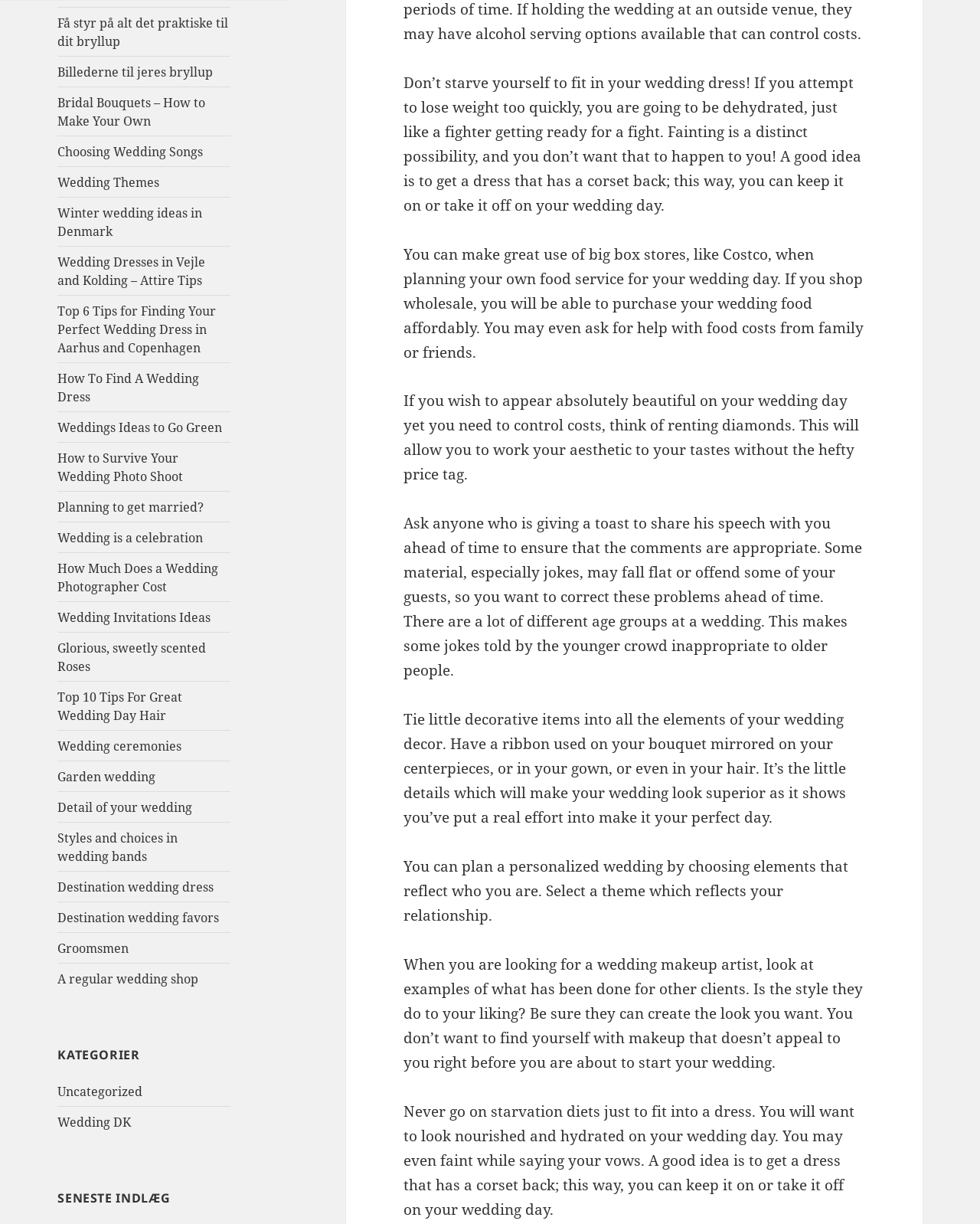Determine the bounding box for the described UI element: "Uncategorized".

[0.059, 0.885, 0.146, 0.899]